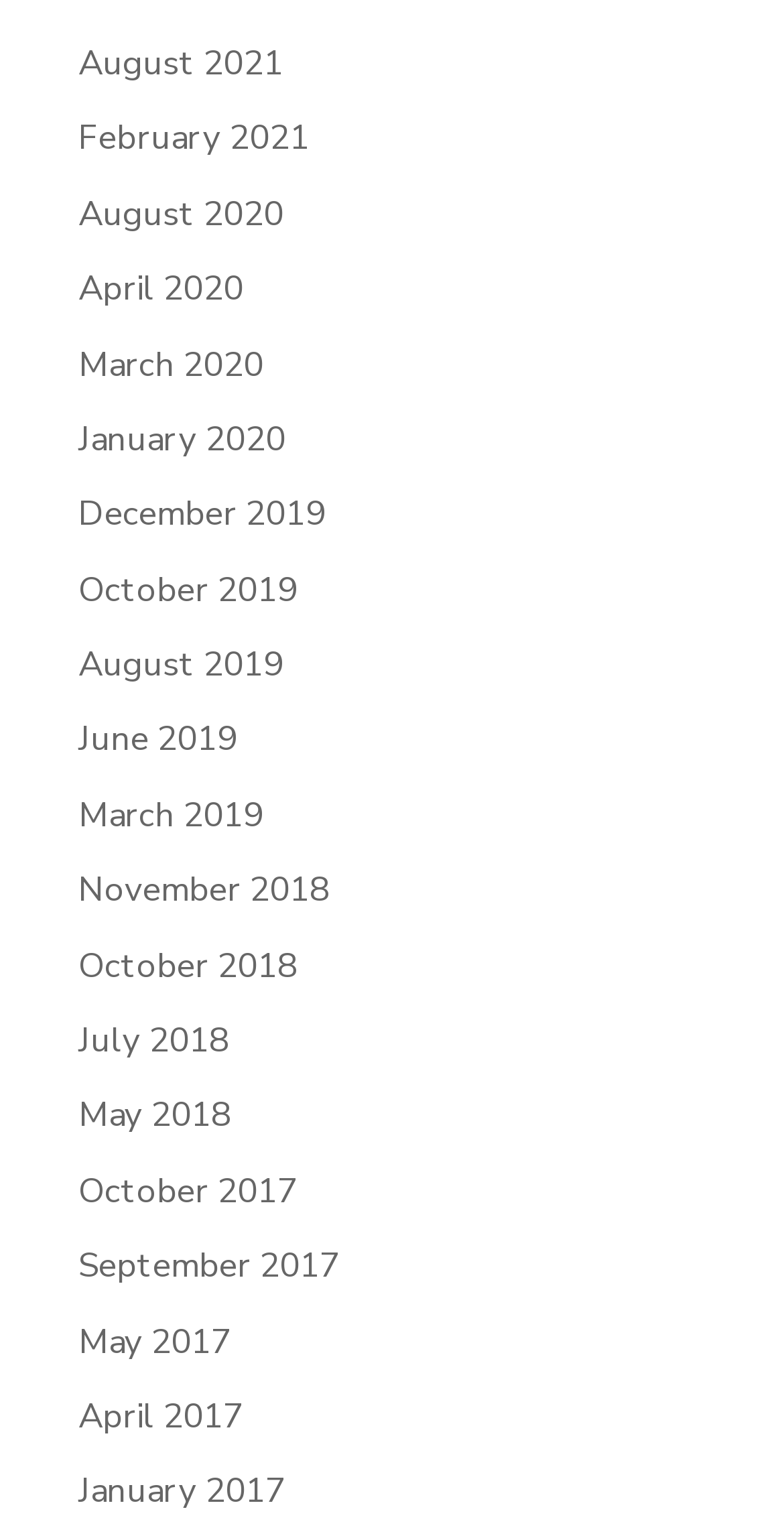Bounding box coordinates are specified in the format (top-left x, top-left y, bottom-right x, bottom-right y). All values are floating point numbers bounded between 0 and 1. Please provide the bounding box coordinate of the region this sentence describes: May 2017

[0.1, 0.857, 0.295, 0.887]